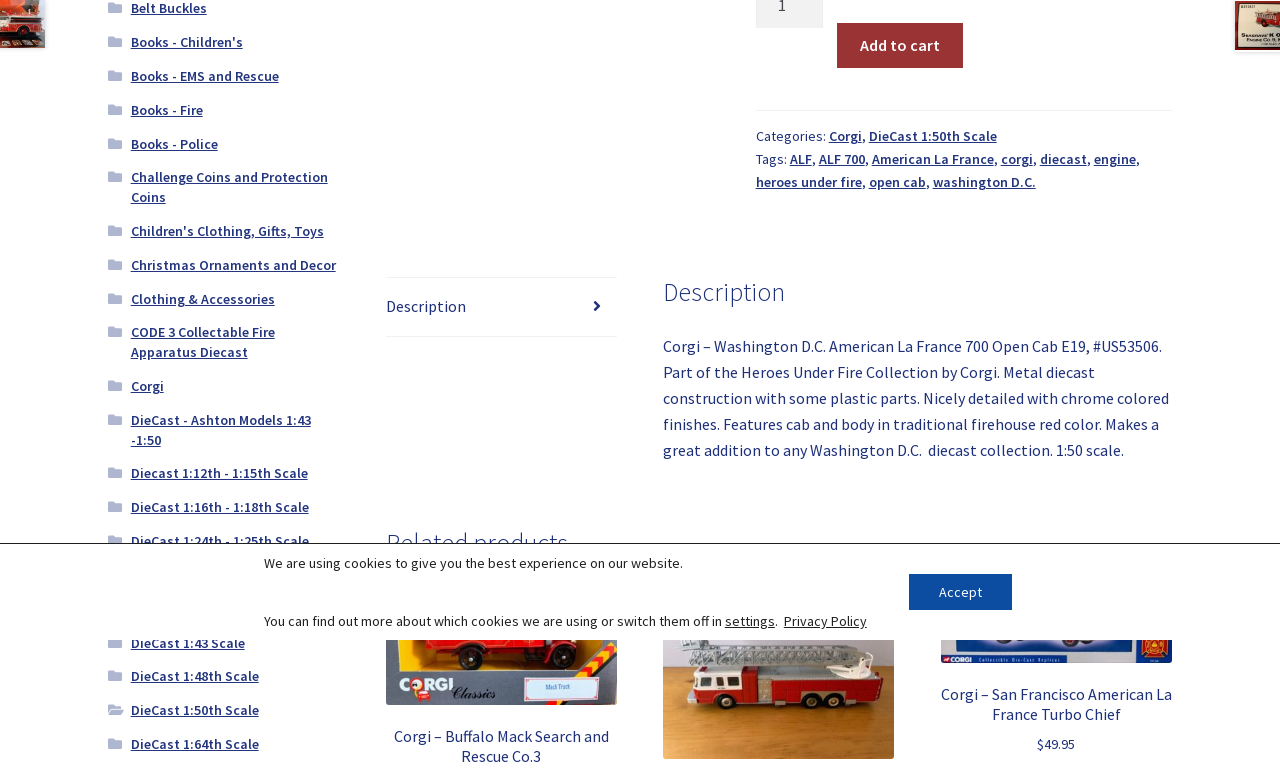Given the description "Christmas Ornaments and Decor", determine the bounding box of the corresponding UI element.

[0.102, 0.333, 0.262, 0.356]